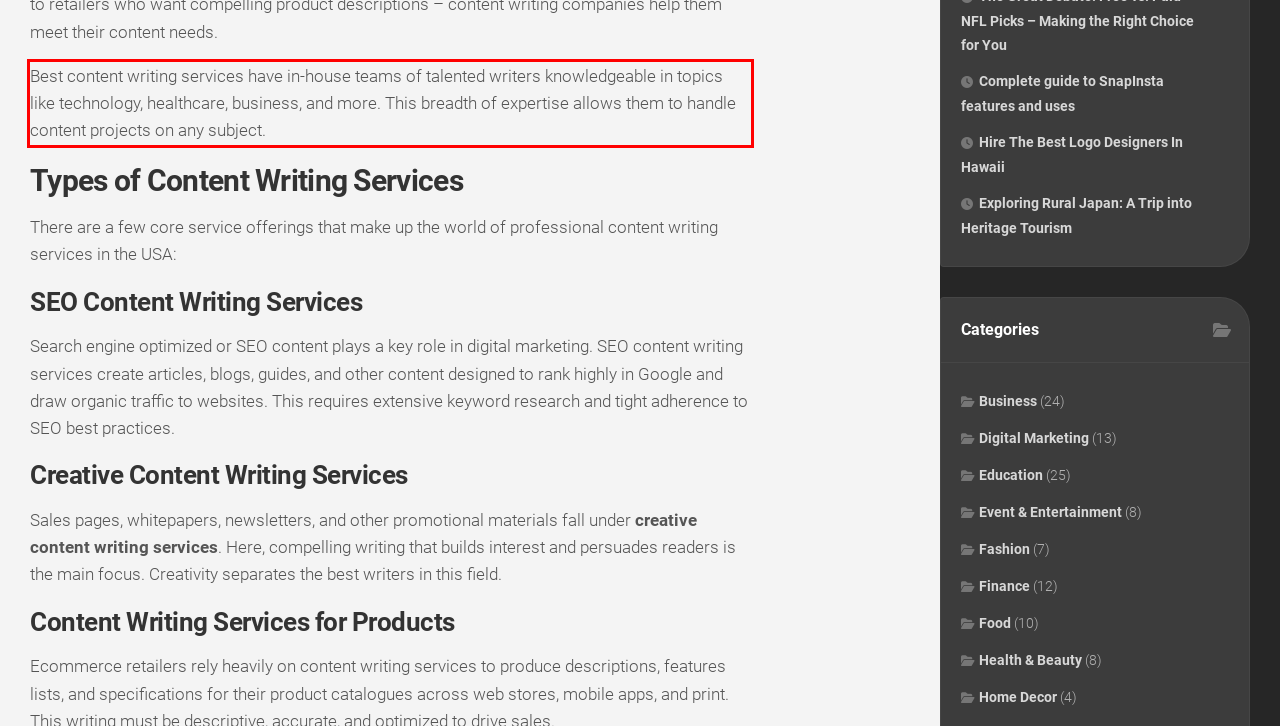Identify the text inside the red bounding box in the provided webpage screenshot and transcribe it.

Best content writing services have in-house teams of talented writers knowledgeable in topics like technology, healthcare, business, and more. This breadth of expertise allows them to handle content projects on any subject.